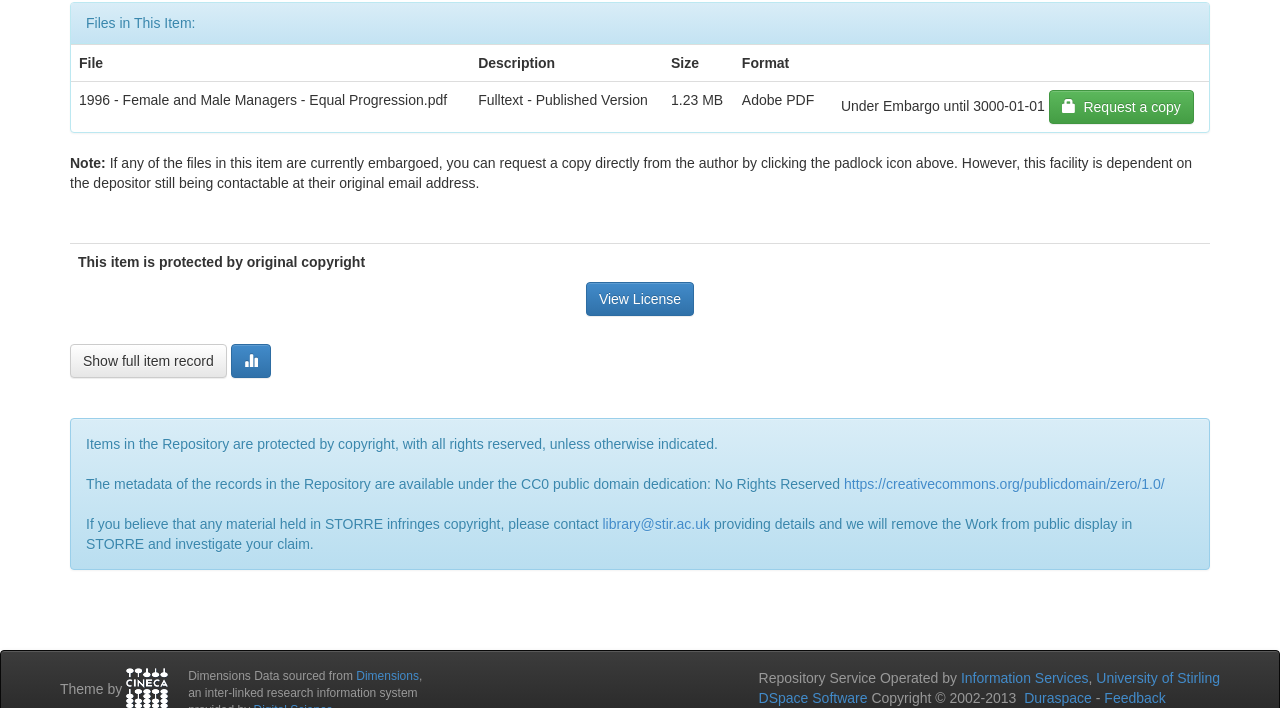Determine the bounding box coordinates for the clickable element to execute this instruction: "Show the full item record". Provide the coordinates as four float numbers between 0 and 1, i.e., [left, top, right, bottom].

[0.055, 0.486, 0.177, 0.534]